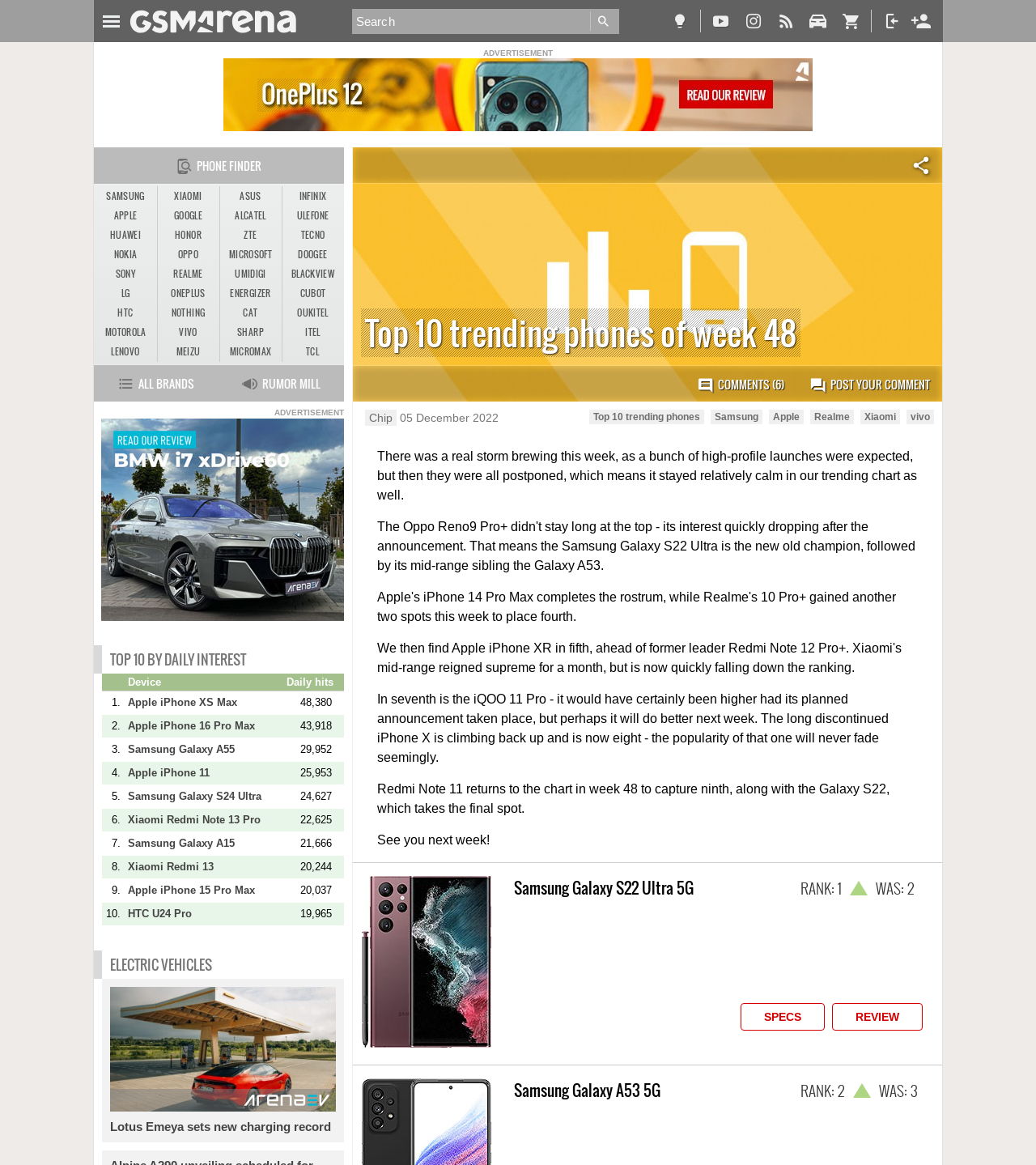Locate the bounding box coordinates of the element to click to perform the following action: 'Read the review of Samsung Galaxy S22 Ultra 5G'. The coordinates should be given as four float values between 0 and 1, in the form of [left, top, right, bottom].

[0.803, 0.861, 0.89, 0.885]